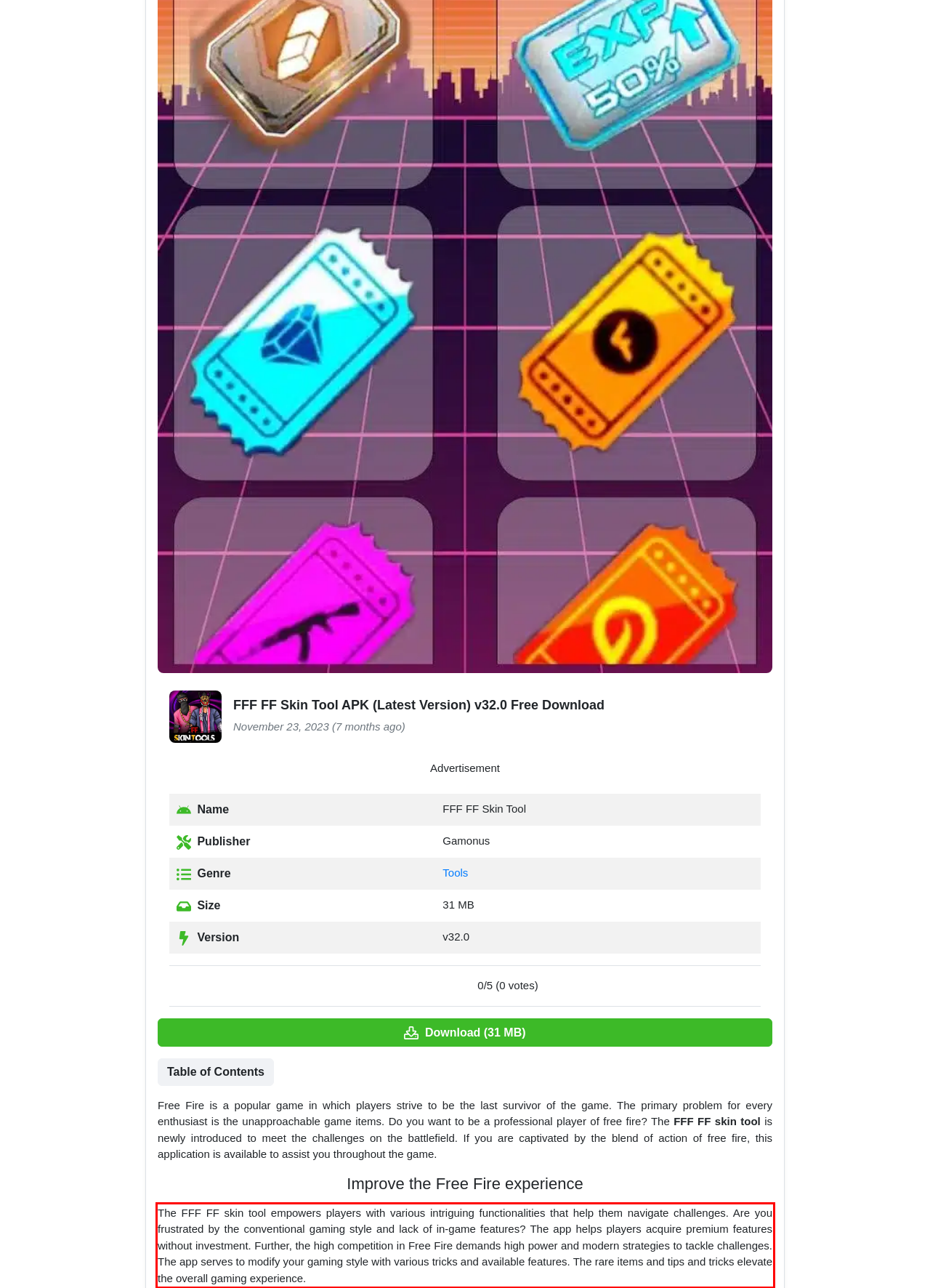Given a screenshot of a webpage, locate the red bounding box and extract the text it encloses.

The FFF FF skin tool empowers players with various intriguing functionalities that help them navigate challenges. Are you frustrated by the conventional gaming style and lack of in-game features? The app helps players acquire premium features without investment. Further, the high competition in Free Fire demands high power and modern strategies to tackle challenges. The app serves to modify your gaming style with various tricks and available features. The rare items and tips and tricks elevate the overall gaming experience.